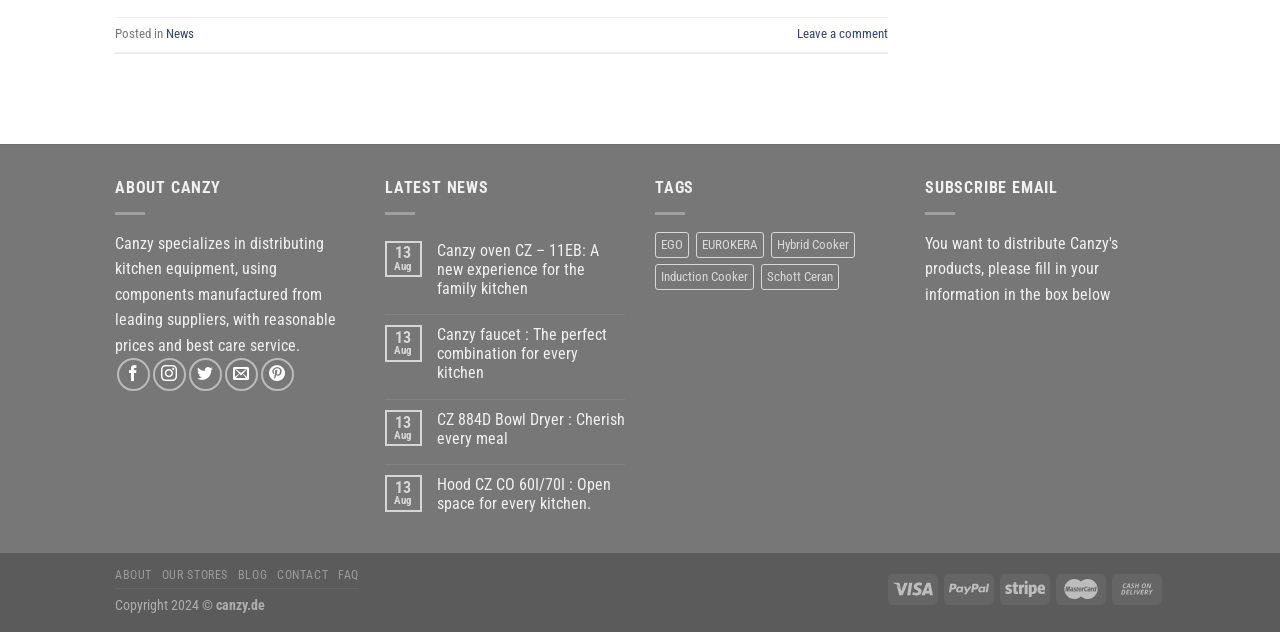What social media platforms can users follow Canzy on?
Look at the image and answer the question with a single word or phrase.

Facebook, Instagram, Twitter, Pinterest